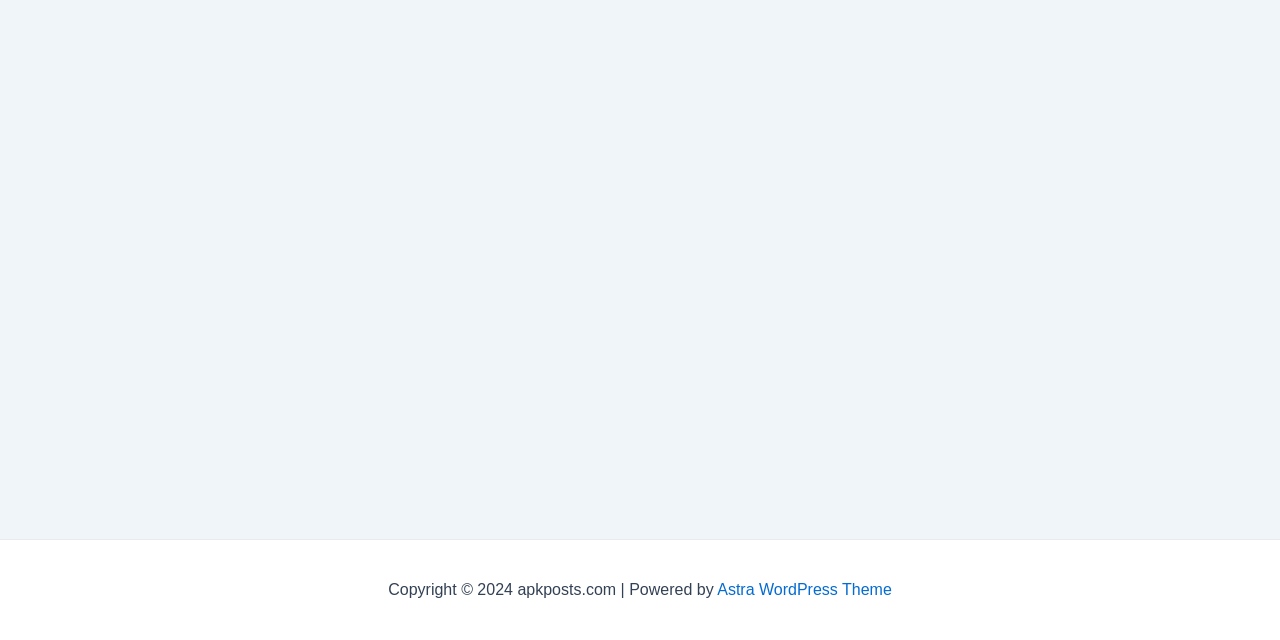Provide the bounding box coordinates of the HTML element this sentence describes: "Add to cart".

None